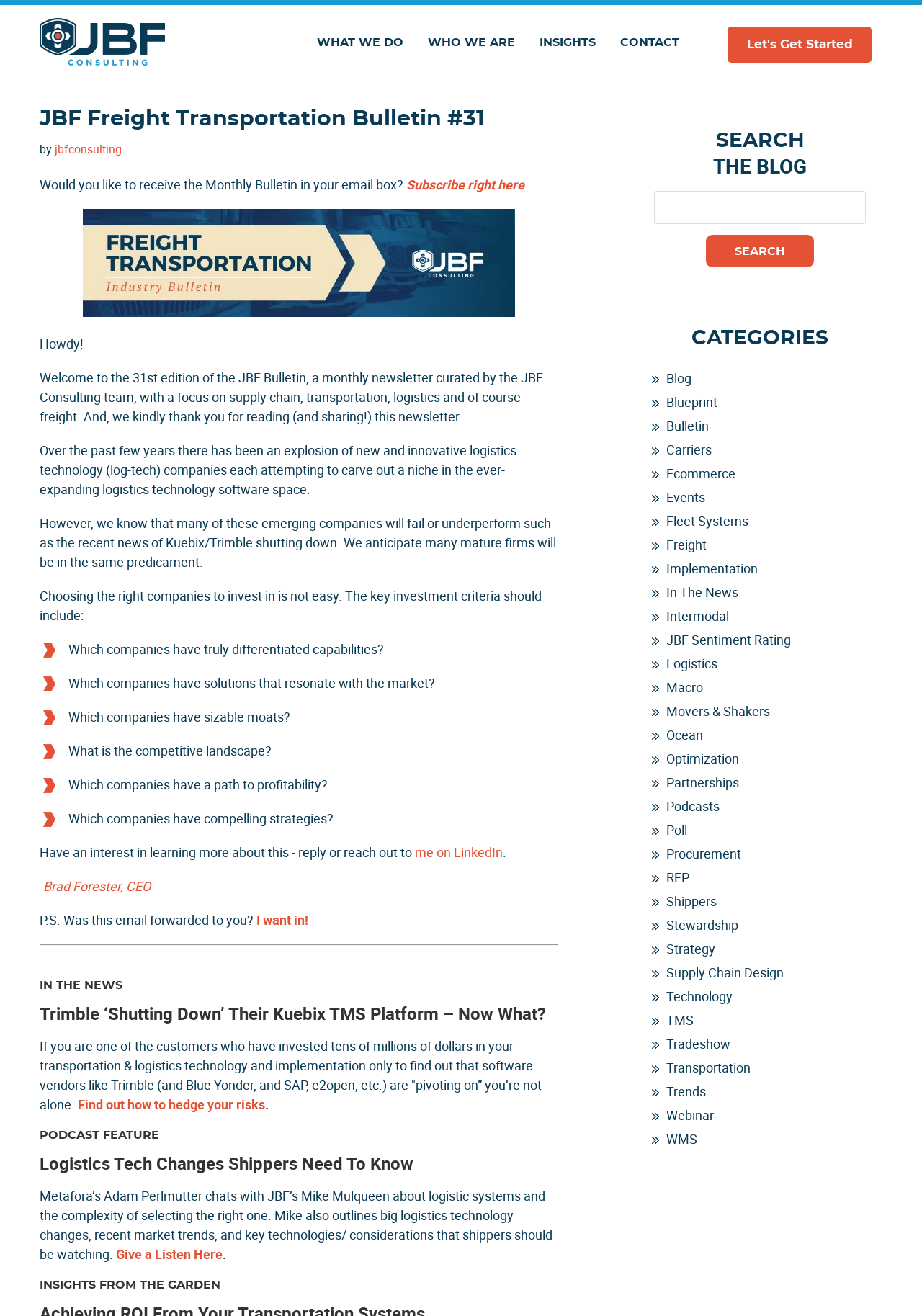Can you provide the bounding box coordinates for the element that should be clicked to implement the instruction: "Check the 'IN THE NEWS' section"?

[0.043, 0.744, 0.605, 0.754]